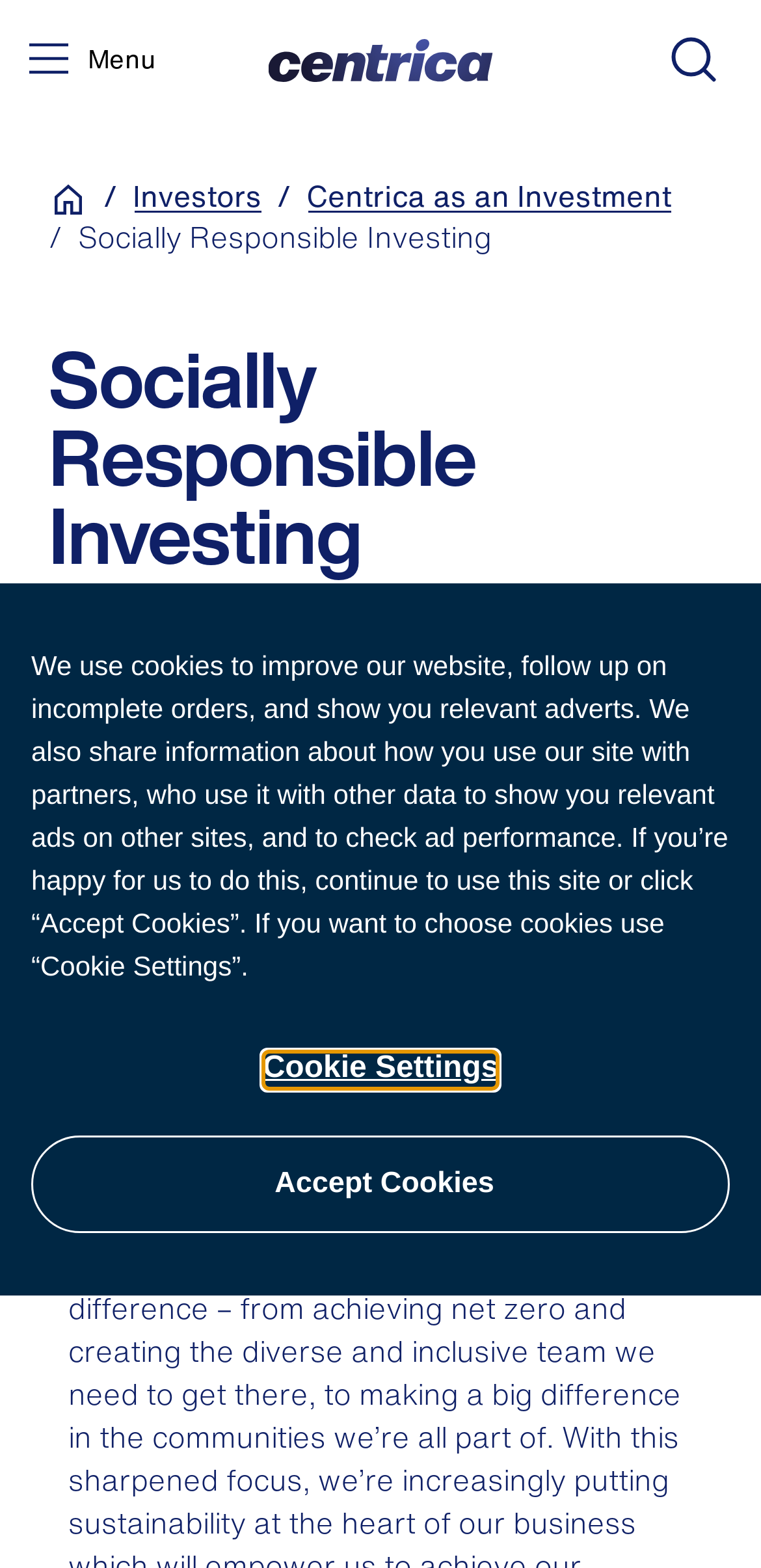Look at the image and answer the question in detail:
How many buttons are in the cookie notice?

The cookie notice is a modal at the top of the webpage, and it contains two buttons: 'Accept Cookies' and 'Cookie Settings'.